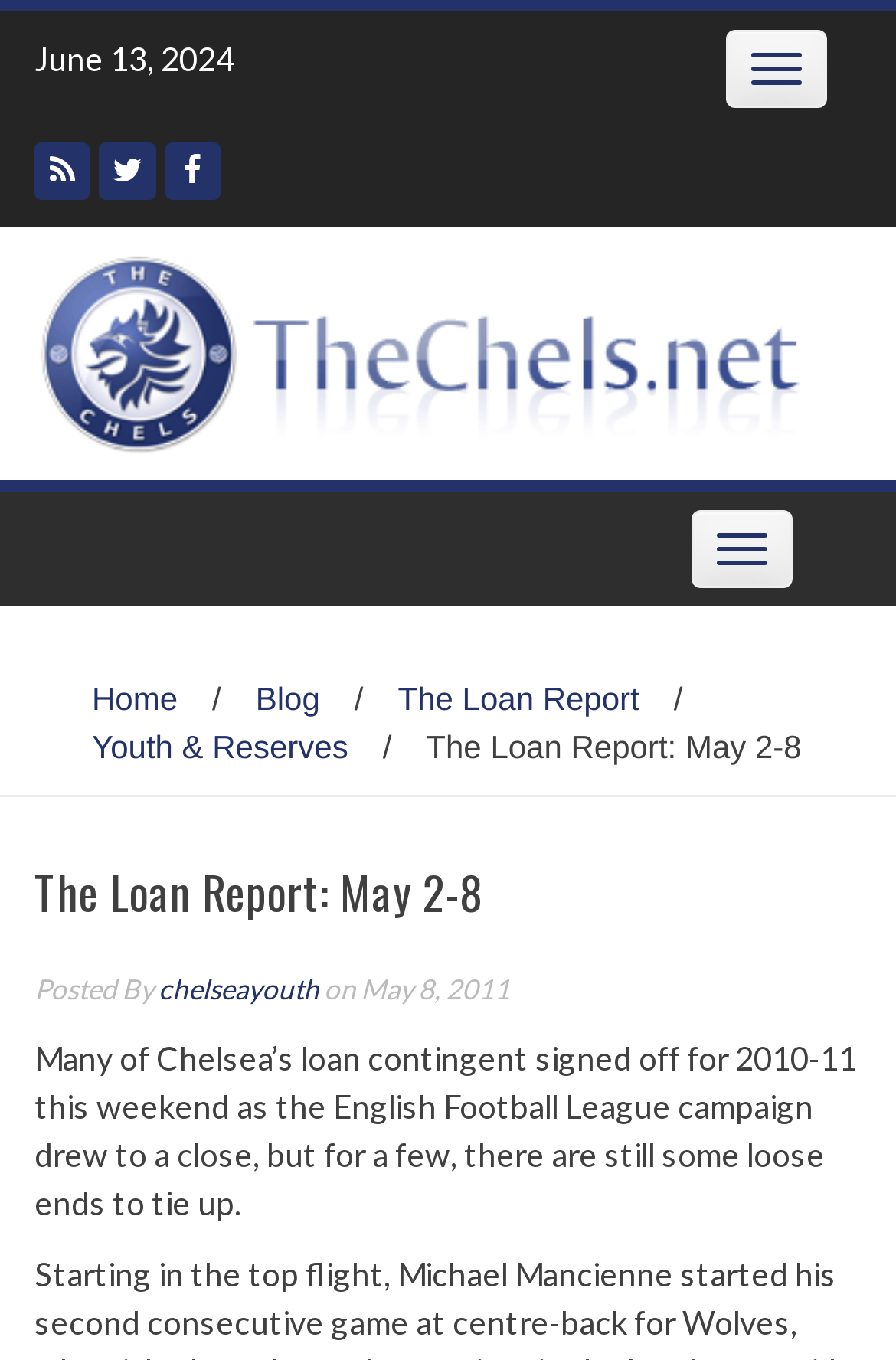Identify and extract the main heading of the webpage.

The Loan Report: May 2-8